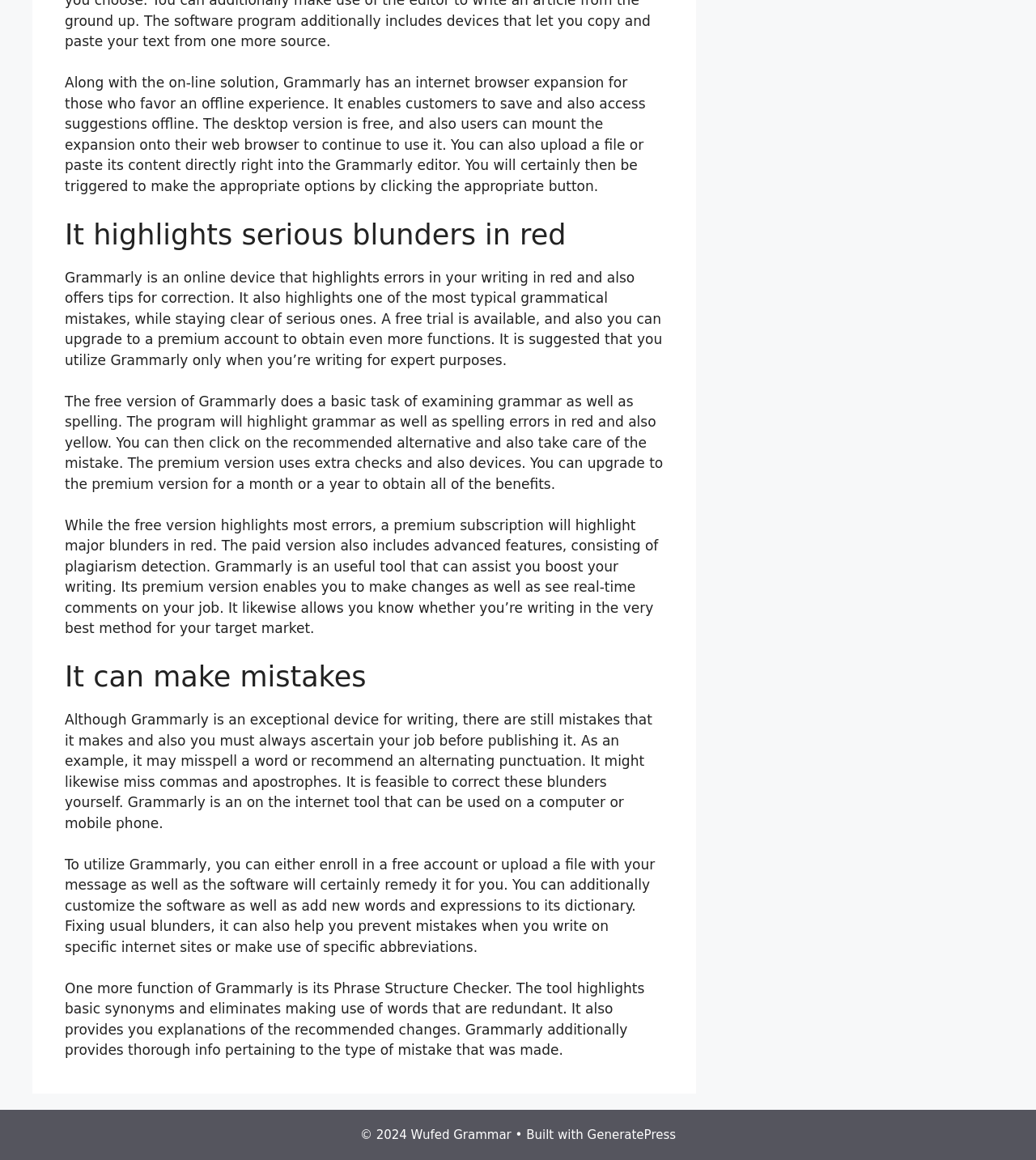Can Grammarly make mistakes?
Refer to the image and provide a detailed answer to the question.

The webpage states that although Grammarly is an excellent tool for writing, it can still make mistakes, and users must always ascertain their work before publishing it. For example, it may misspell a word or suggest an alternative punctuation.